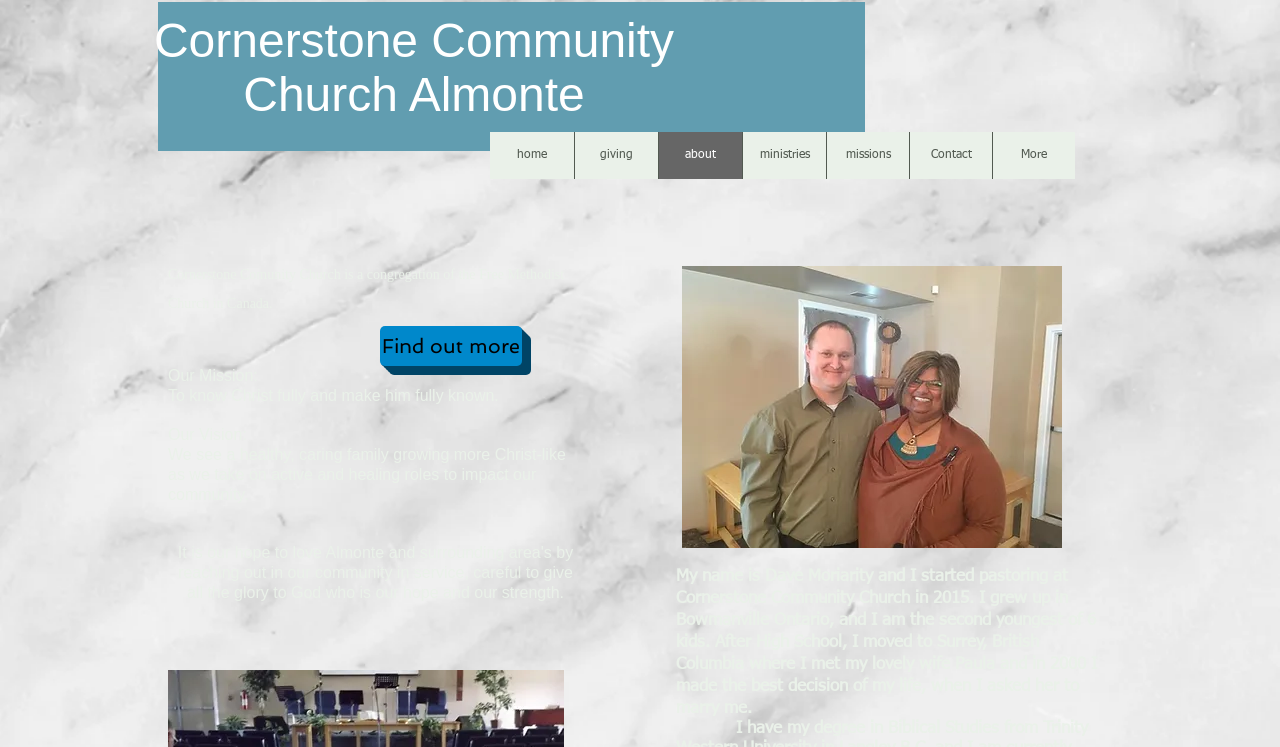Find the main header of the webpage and produce its text content.

Cornerstone Community Church Almonte